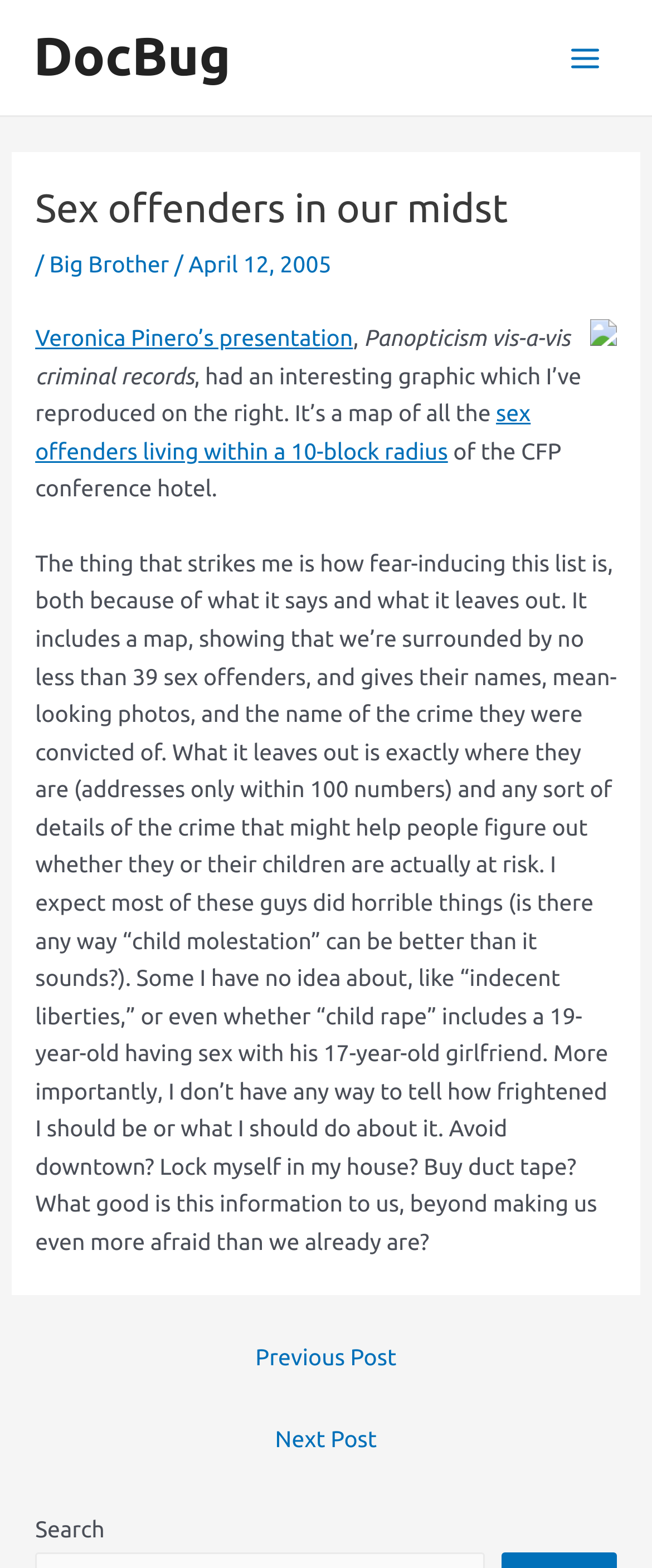What is the name of the link above the main article?
Based on the image, provide a one-word or brief-phrase response.

Big Brother